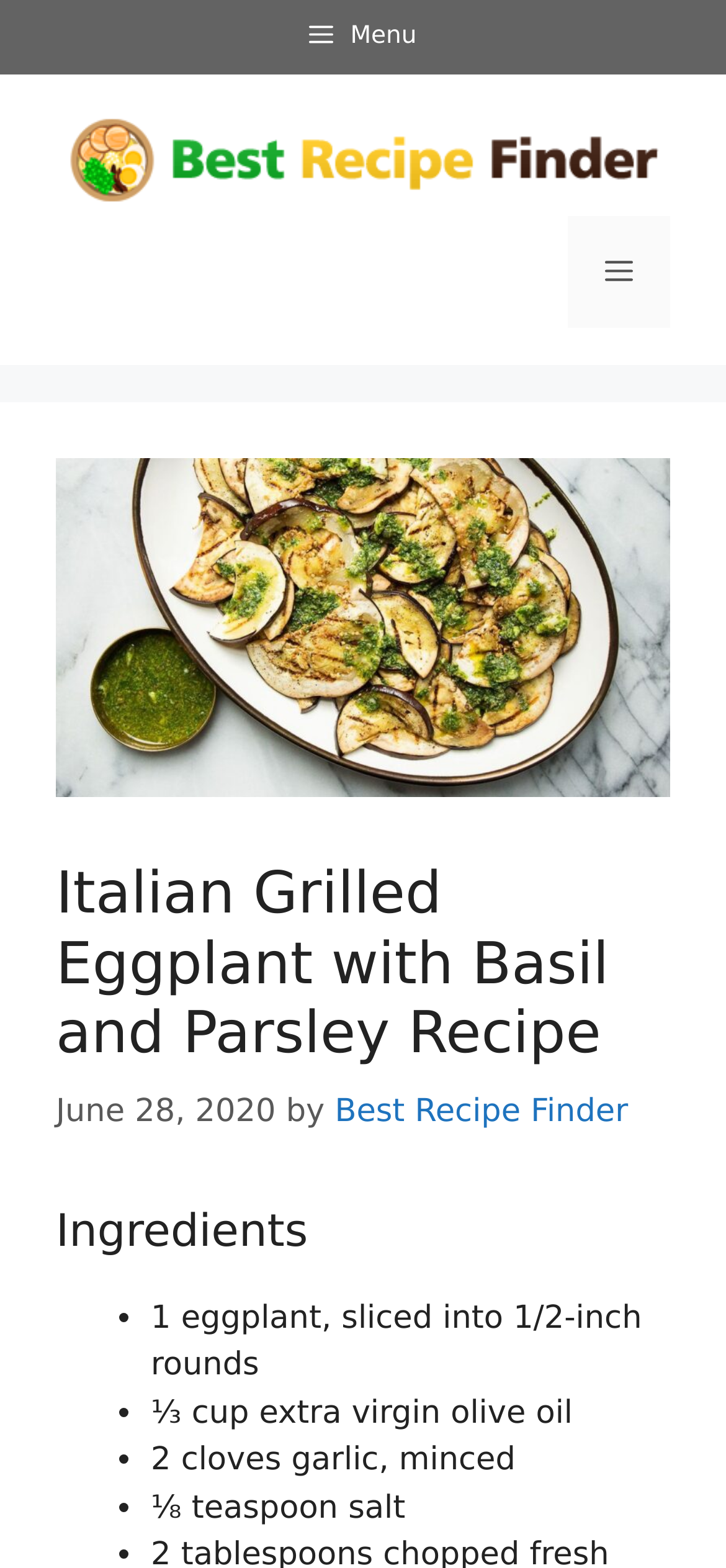Determine the bounding box coordinates for the UI element described. Format the coordinates as (top-left x, top-left y, bottom-right x, bottom-right y) and ensure all values are between 0 and 1. Element description: alt="Best Recipe Finder"

[0.077, 0.092, 0.923, 0.116]